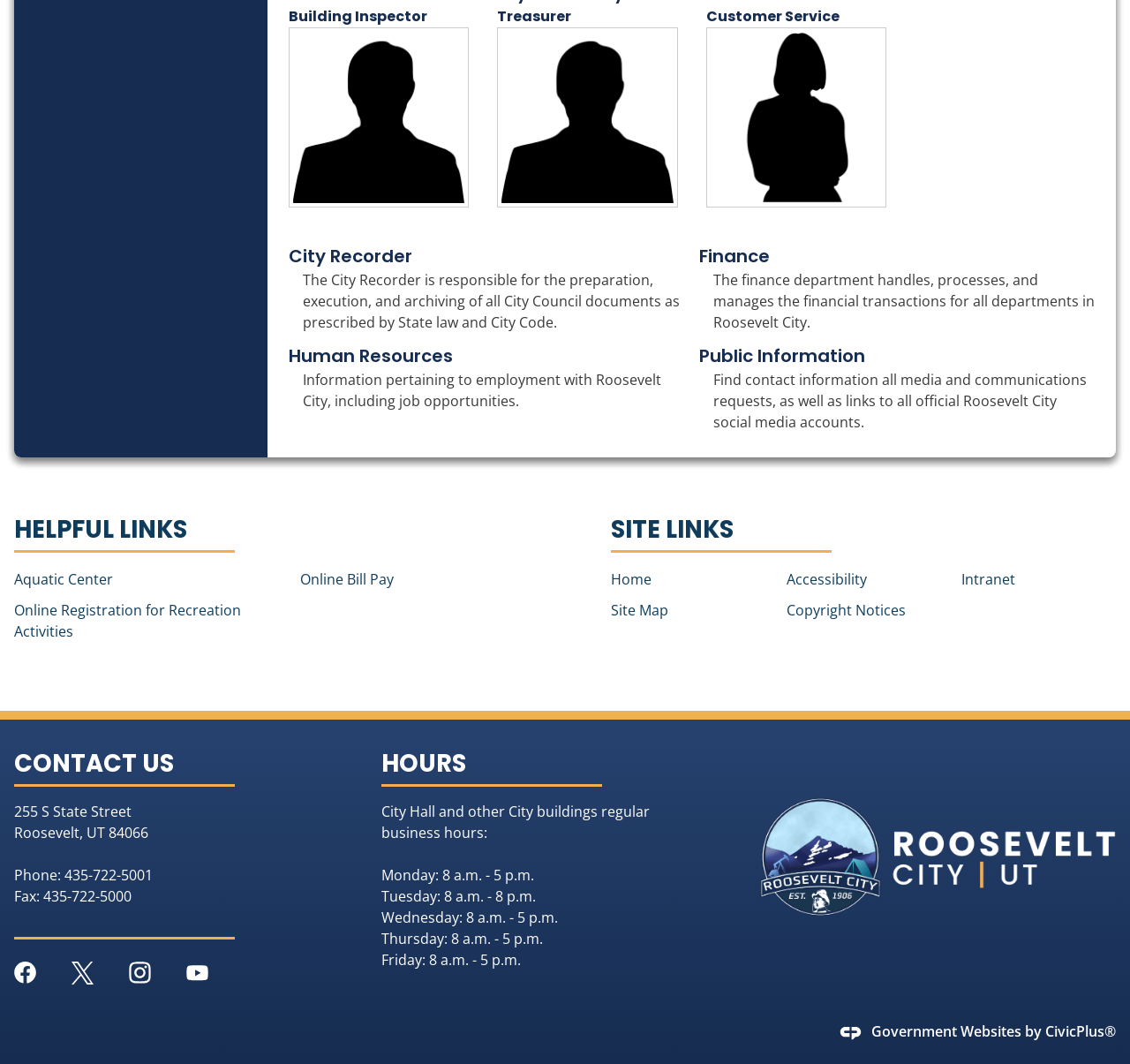Determine the bounding box coordinates of the section I need to click to execute the following instruction: "Go to Home". Provide the coordinates as four float numbers between 0 and 1, i.e., [left, top, right, bottom].

None